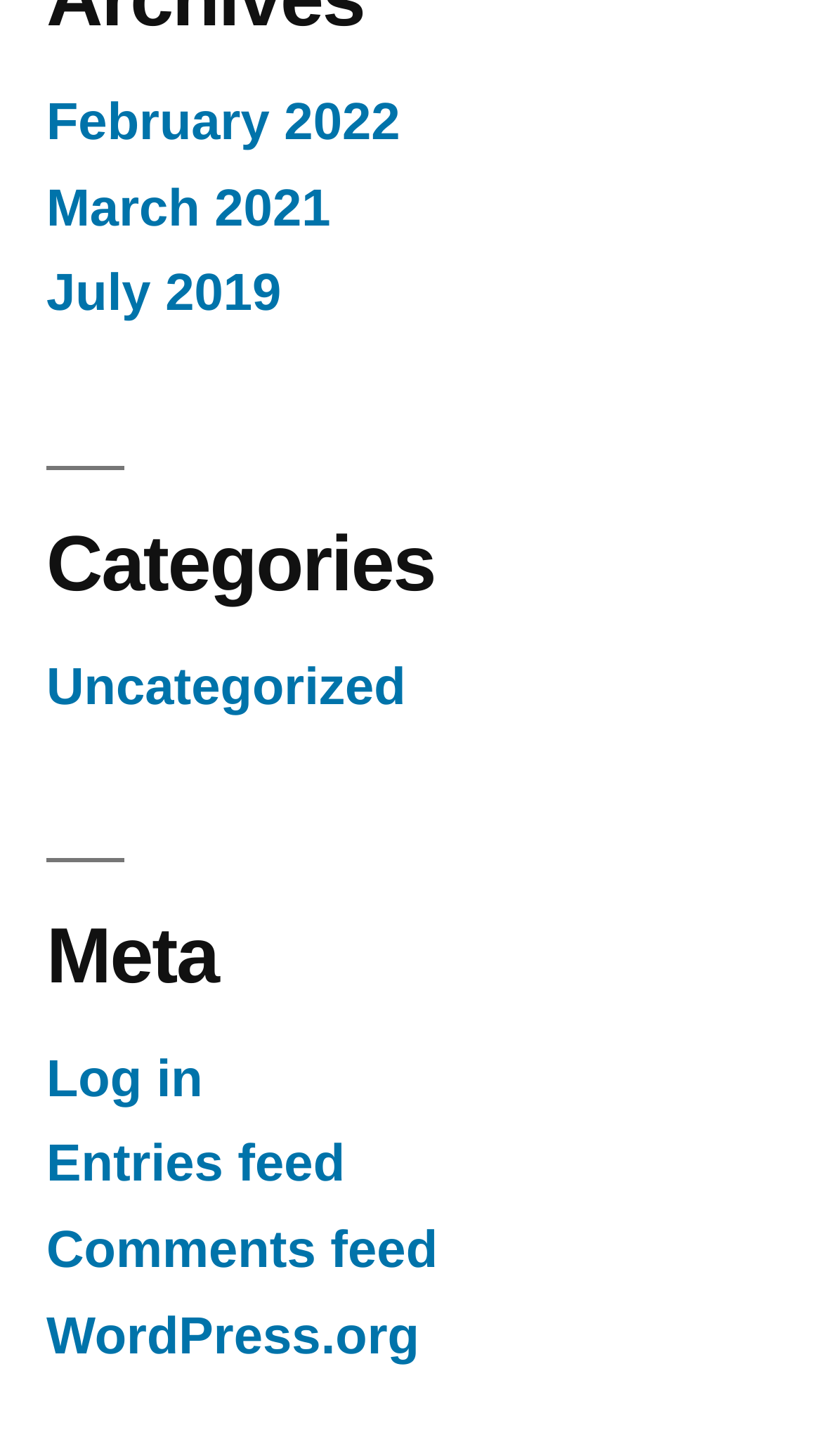Find the bounding box coordinates of the clickable element required to execute the following instruction: "Log in to the website". Provide the coordinates as four float numbers between 0 and 1, i.e., [left, top, right, bottom].

[0.056, 0.722, 0.247, 0.761]